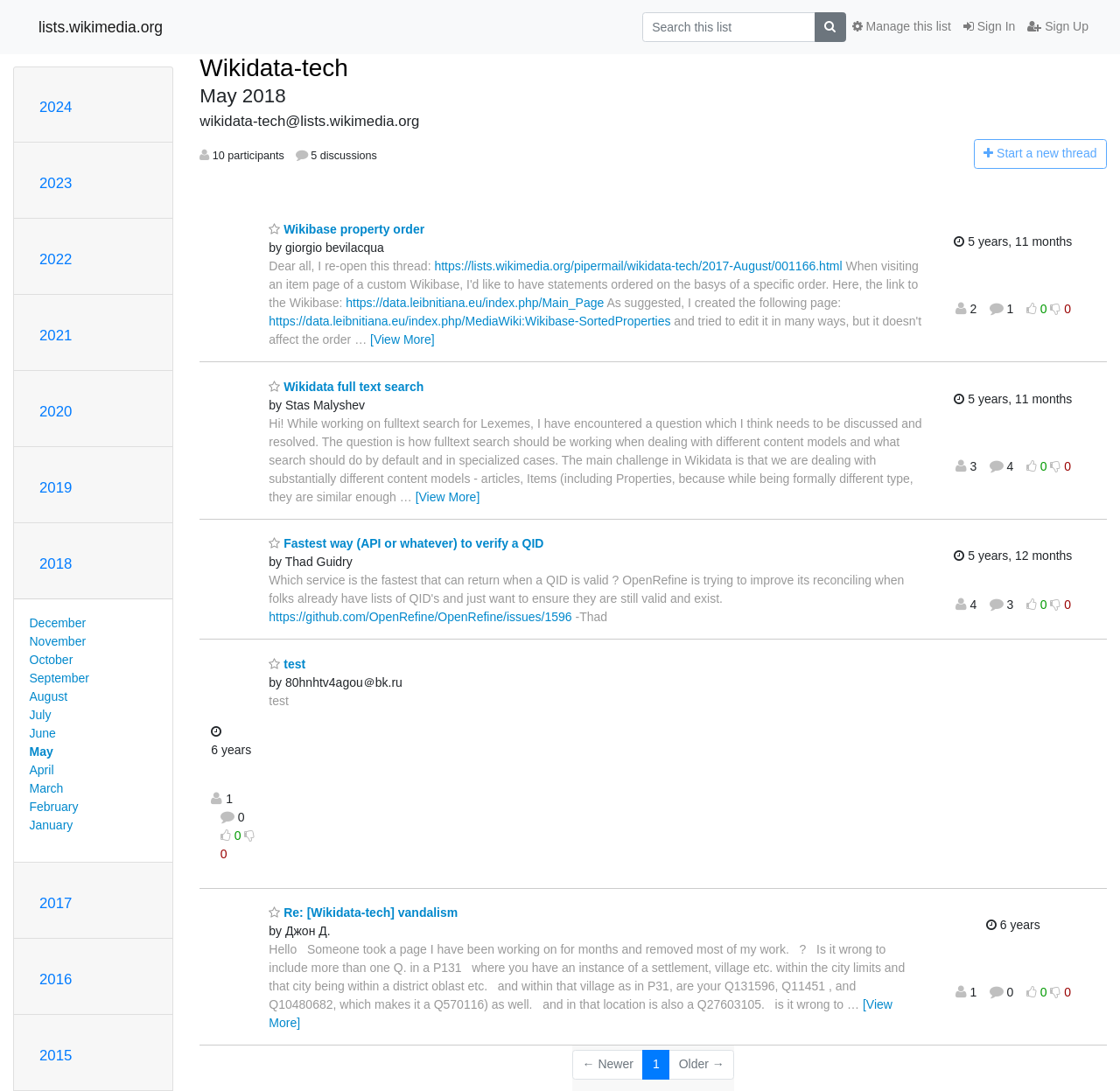How many discussions are there in this list?
Examine the image closely and answer the question with as much detail as possible.

The number of discussions can be found in the static text '5 discussions' which is located below the list name.